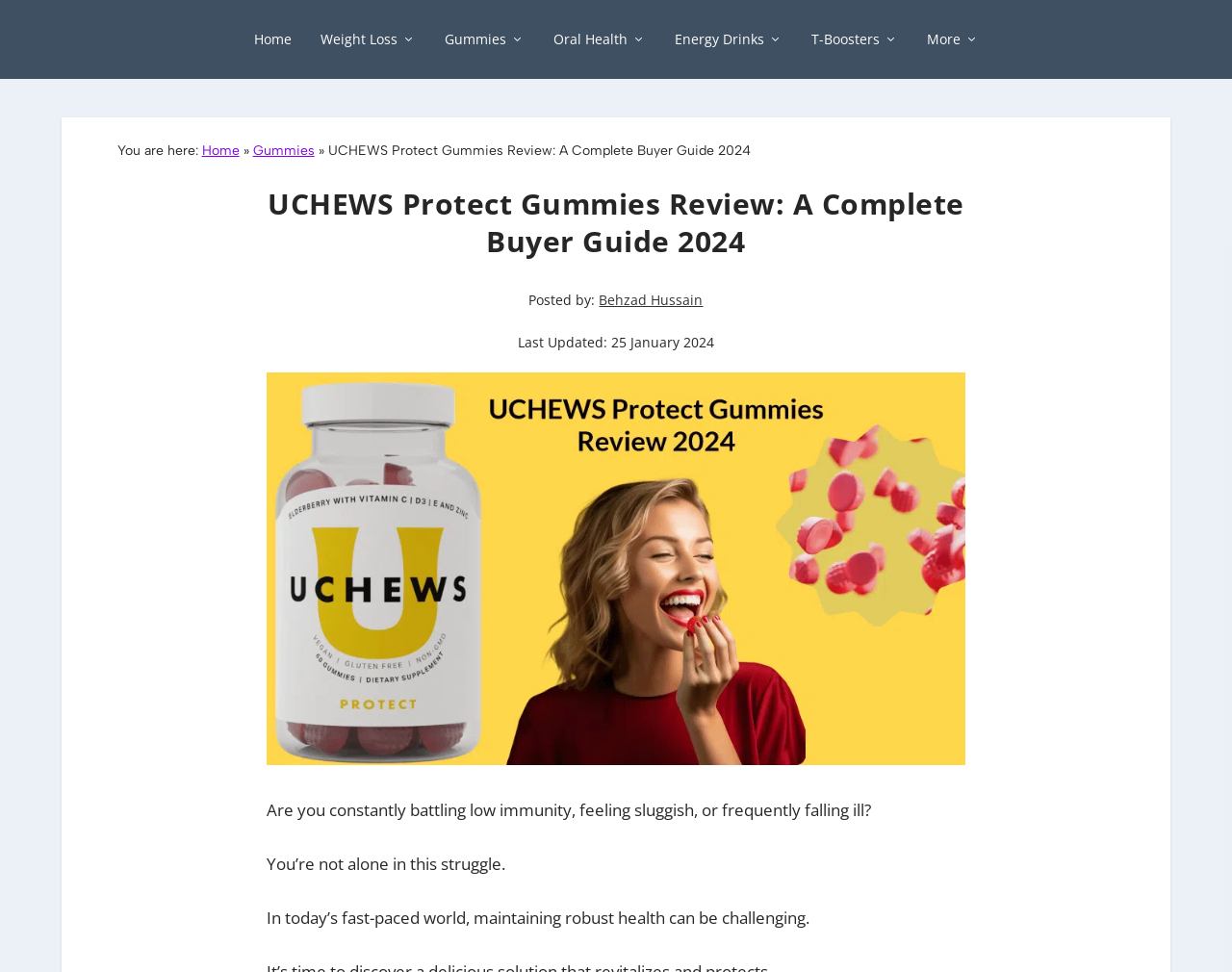Review the image closely and give a comprehensive answer to the question: What is the date of the last update?

I found the last updated date by looking at the text 'Last Updated: 25 January 2024'.